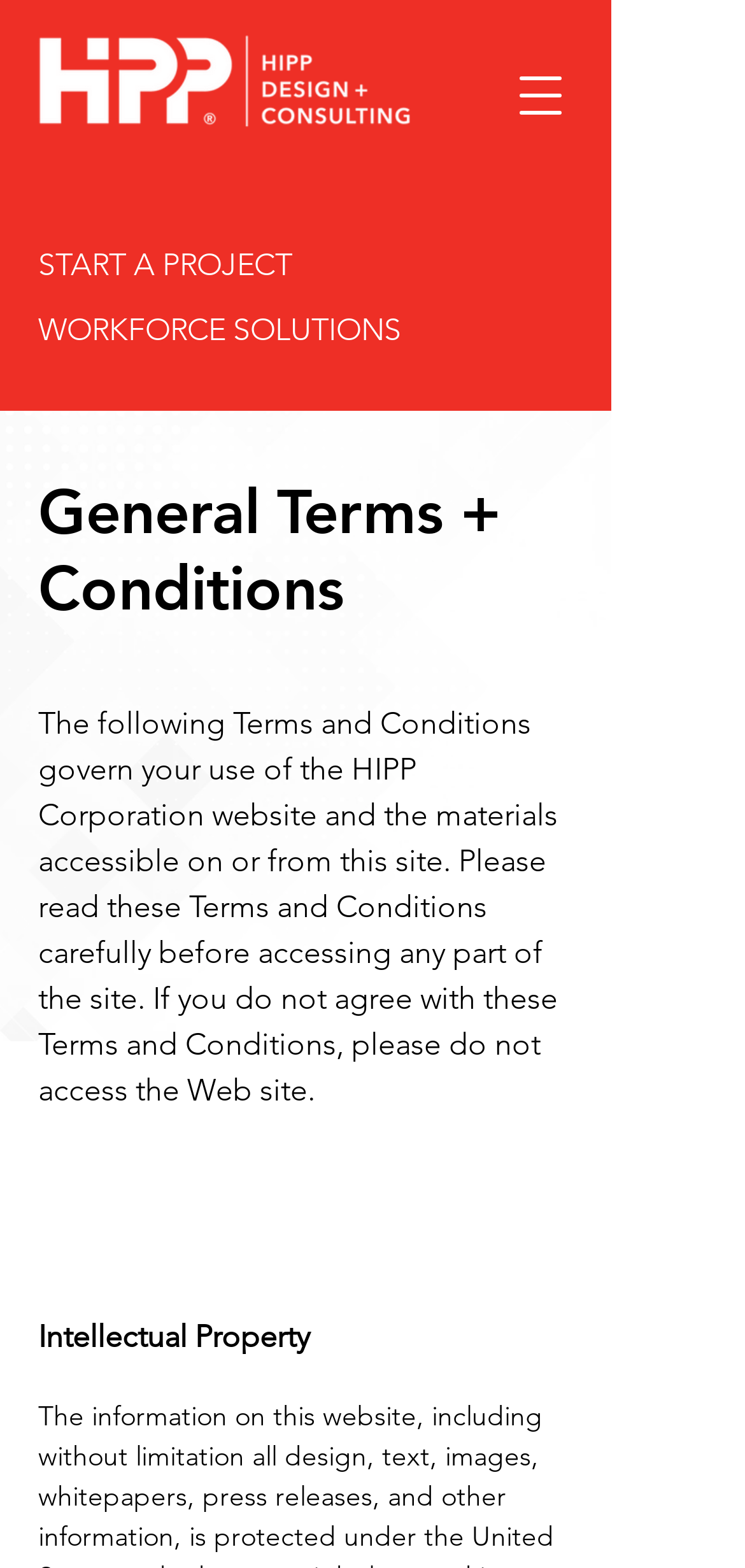Describe all the significant parts and information present on the webpage.

The webpage is titled "Legal | HIPP" and appears to be a terms and conditions page for the HIPP Corporation website. At the top left corner, there is a logo of HIPP Design + Consulting, which is also a clickable link. Next to the logo, there is a button to open a navigation menu.

Below the logo, there are two prominent links: "START A PROJECT" and "WORKFORCE SOLUTIONS", which are positioned side by side. Underneath these links, there is a heading "General Terms + Conditions" followed by a paragraph of text that outlines the terms and conditions of using the HIPP Corporation website. The text explains that users must agree to these terms before accessing the website.

Further down the page, there is another heading "Intellectual Property", which suggests that the page may contain additional sections or clauses related to intellectual property rights. Overall, the webpage appears to be a formal document outlining the legal terms and conditions of using the HIPP Corporation website.